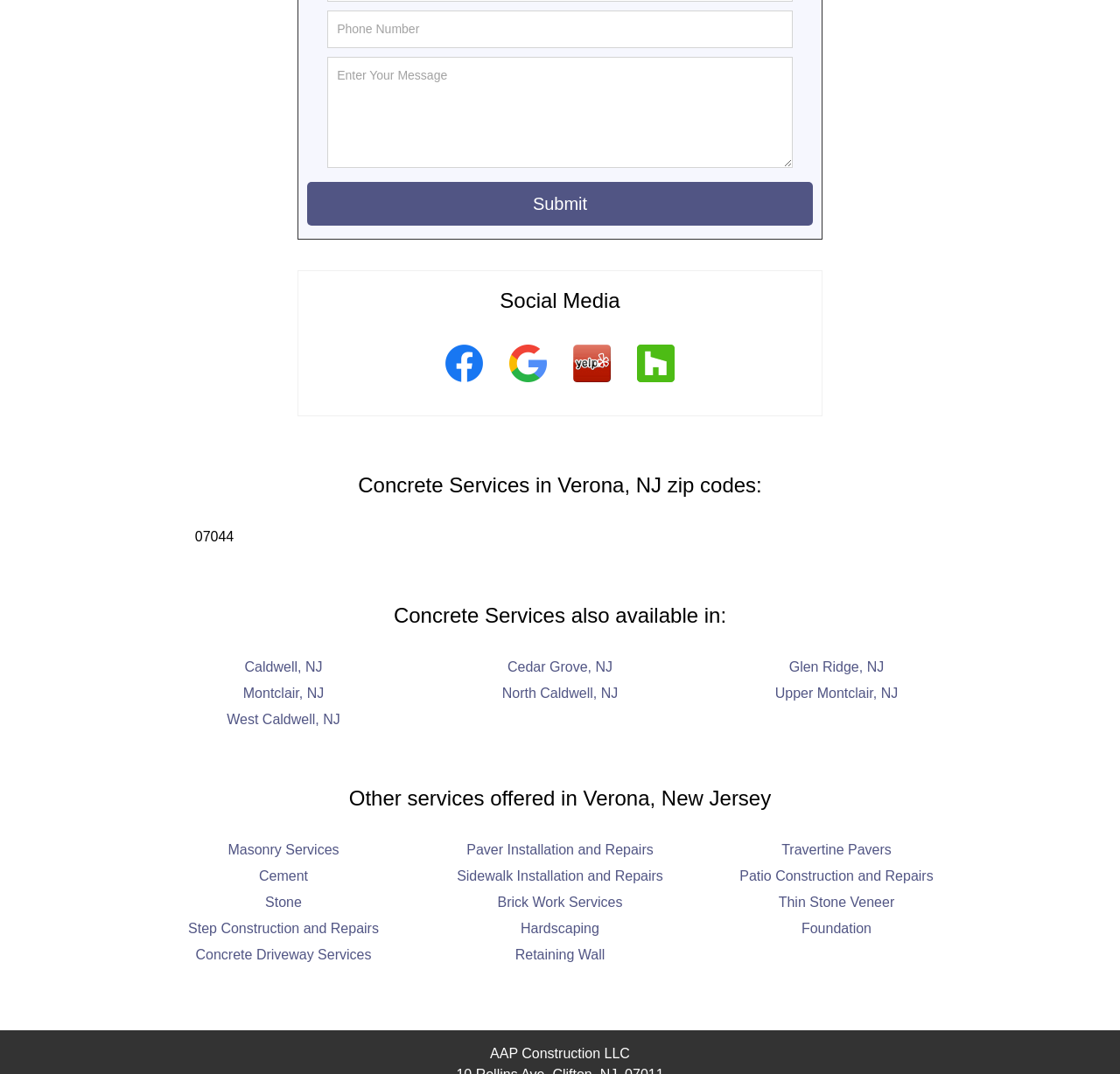Please analyze the image and provide a thorough answer to the question:
What social media platforms are linked?

The webpage has a section titled 'Social Media' with links to Facebook, Google, Yelp, and Houzz, indicating that these social media platforms are linked.